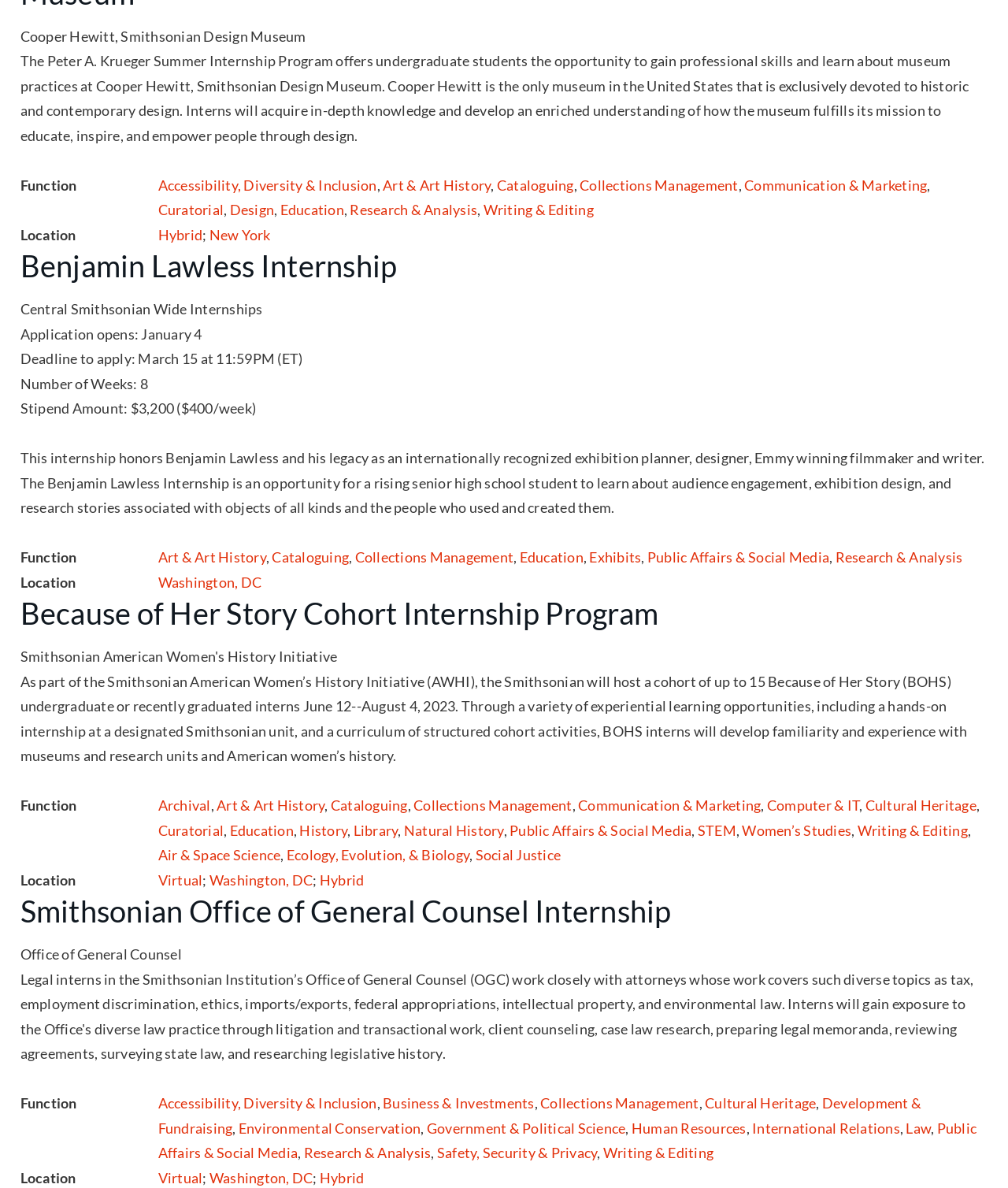Predict the bounding box for the UI component with the following description: "Art & Art History".

[0.157, 0.462, 0.264, 0.477]